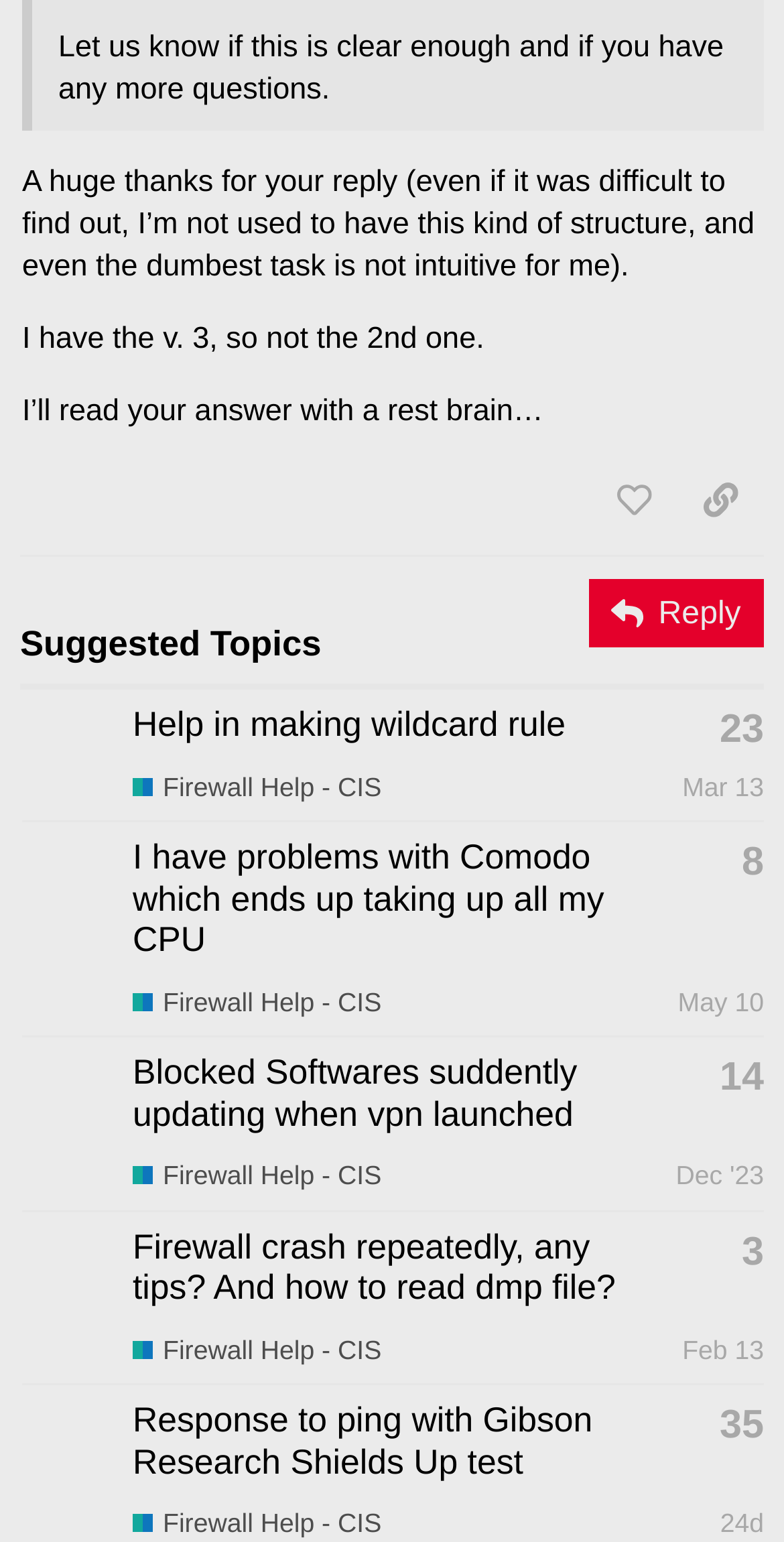Kindly determine the bounding box coordinates for the area that needs to be clicked to execute this instruction: "View topic 'I have problems with Comodo which ends up taking up all my CPU'".

[0.169, 0.543, 0.771, 0.622]